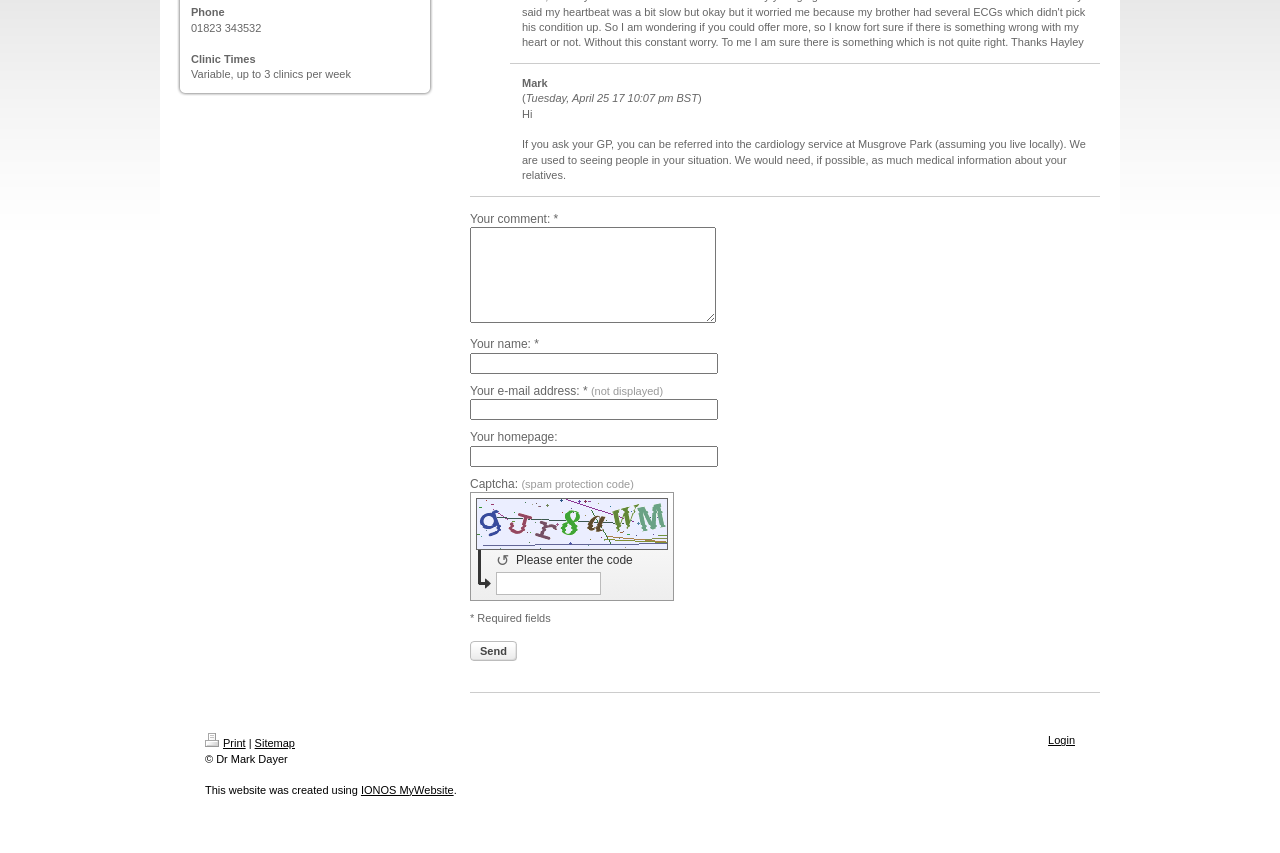Show the bounding box coordinates for the HTML element as described: "Print".

[0.16, 0.865, 0.192, 0.879]